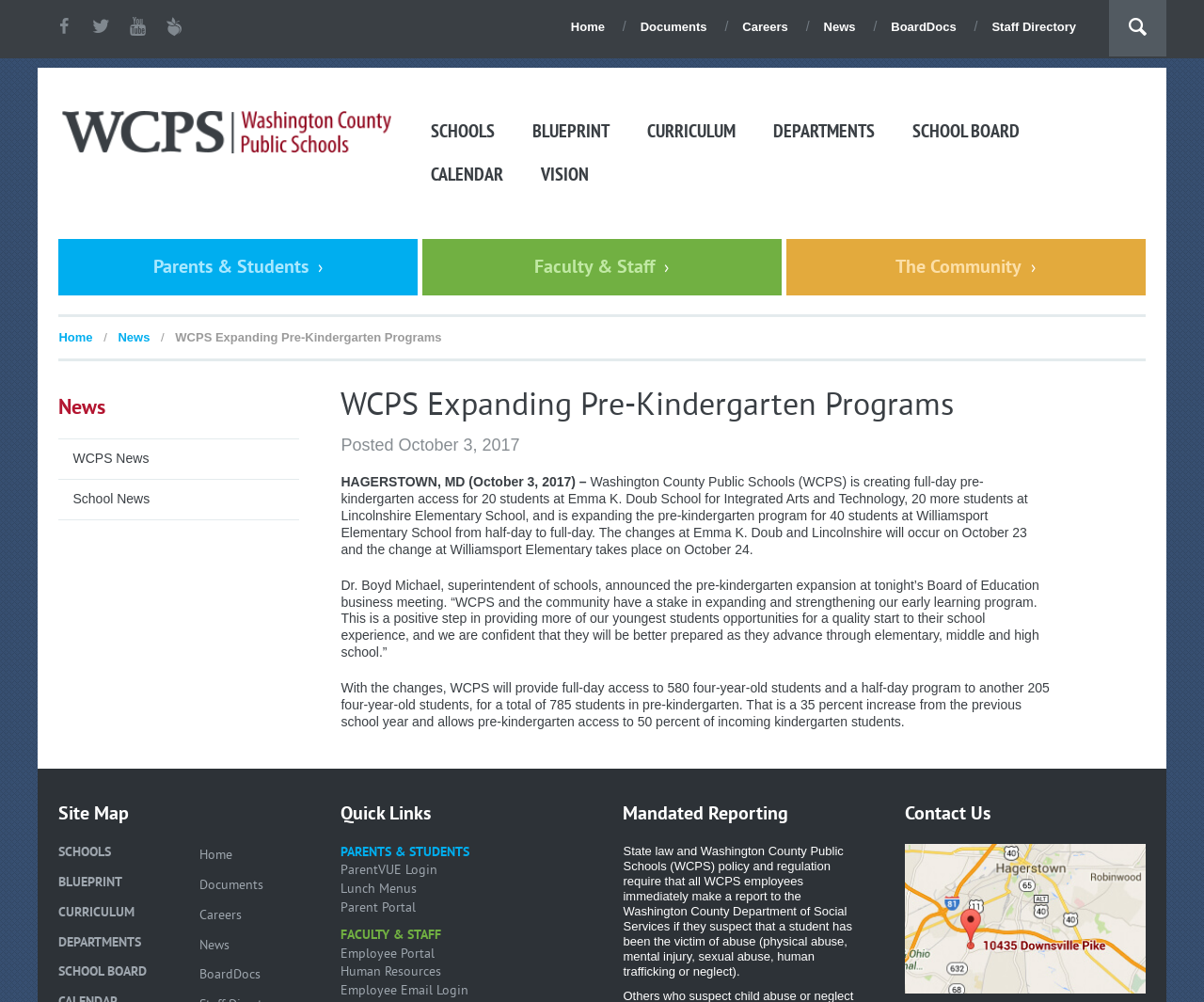What is the percentage increase in pre-kindergarten access from the previous school year?
Give a one-word or short-phrase answer derived from the screenshot.

35 percent